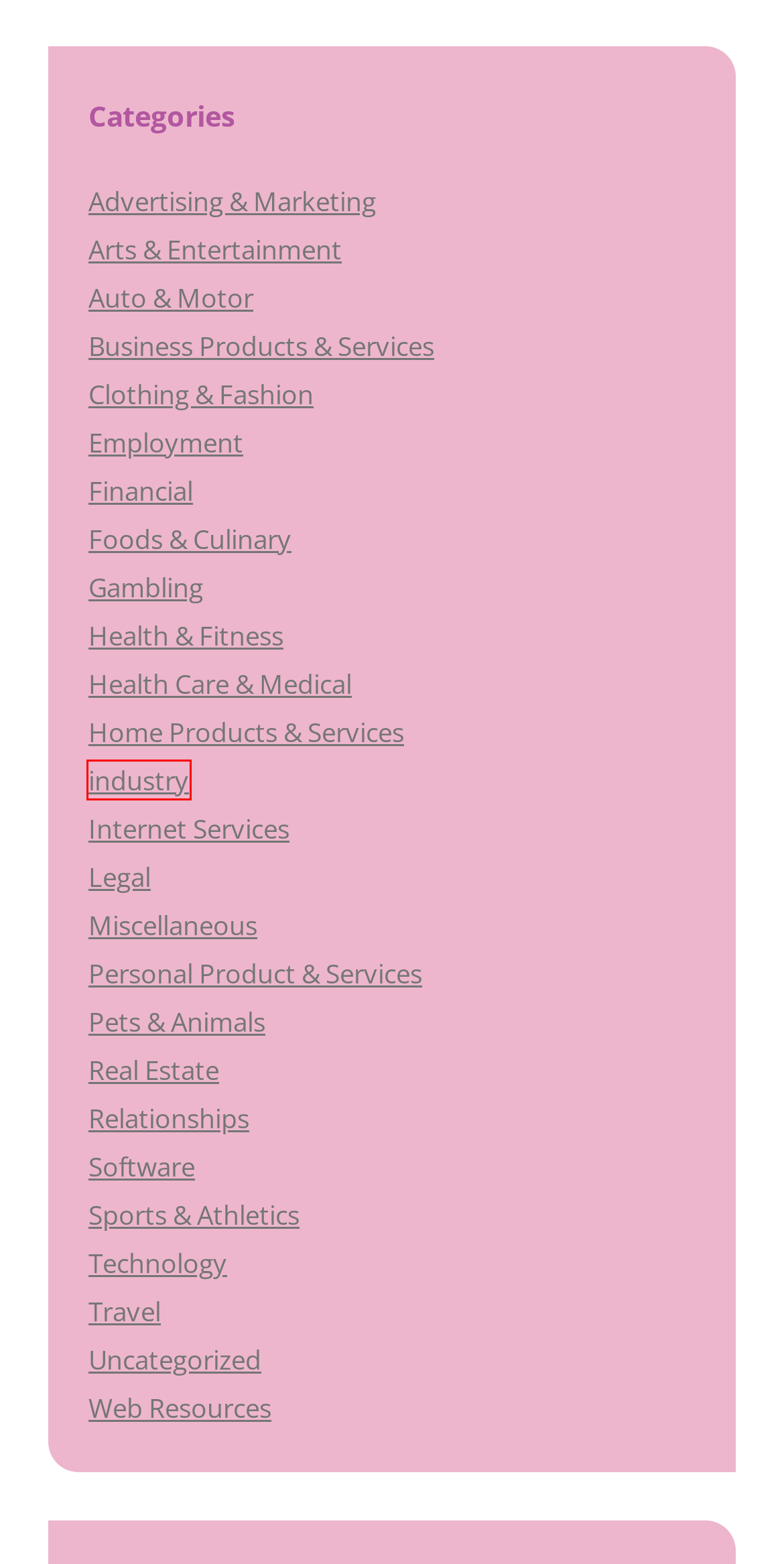Examine the screenshot of a webpage with a red bounding box around a UI element. Select the most accurate webpage description that corresponds to the new page after clicking the highlighted element. Here are the choices:
A. Sports & Athletics « Pharmaceutical Industry Articles
B. Arts & Entertainment « Pharmaceutical Industry Articles
C. Auto & Motor « Pharmaceutical Industry Articles
D. Home Products & Services « Pharmaceutical Industry Articles
E. industry « Pharmaceutical Industry Articles
F. Technology « Pharmaceutical Industry Articles
G. Real Estate « Pharmaceutical Industry Articles
H. Financial « Pharmaceutical Industry Articles

E